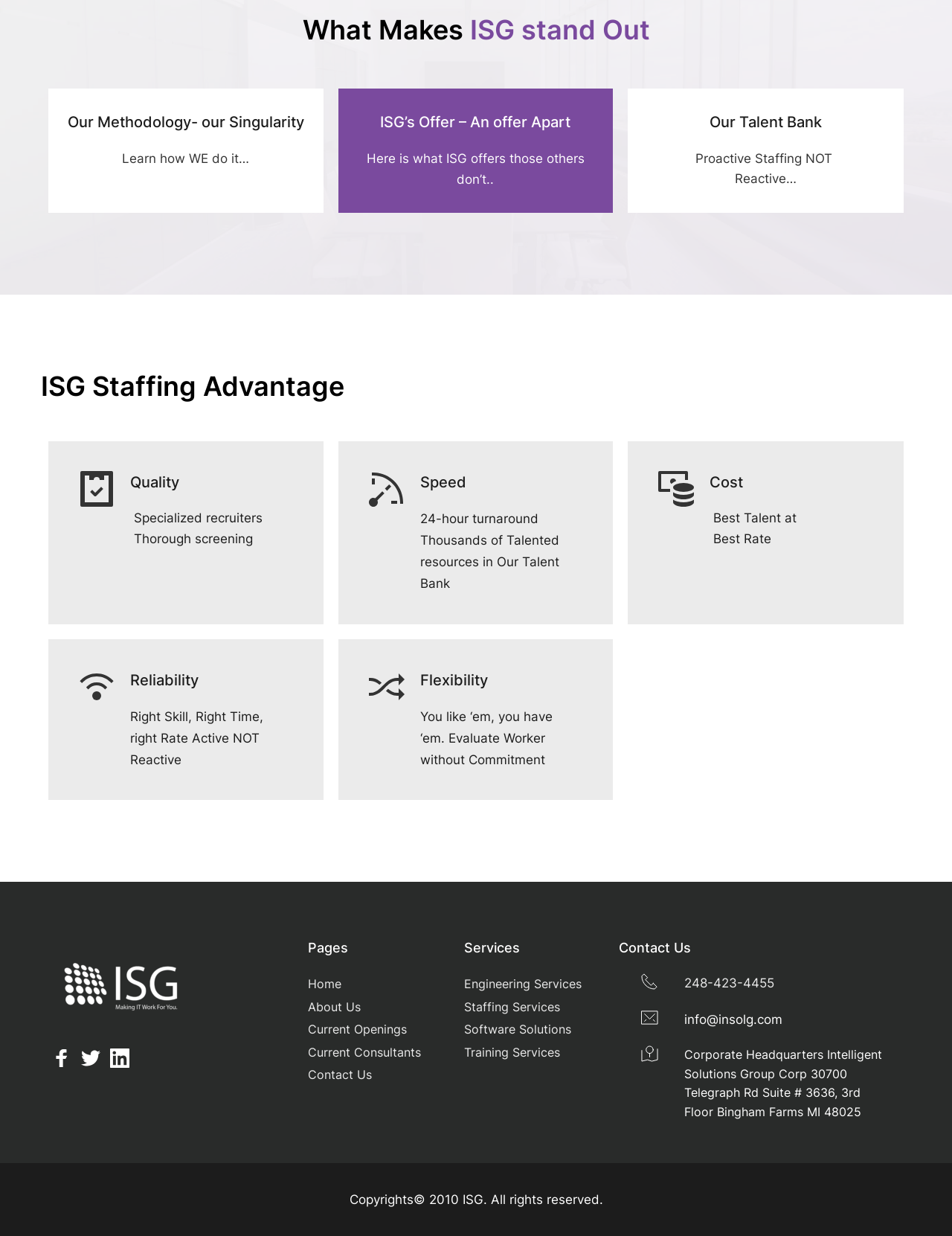What is the contact phone number of ISG?
Using the information from the image, provide a comprehensive answer to the question.

The contact information section of the webpage provides the phone number of ISG, which is 248-423-4455.